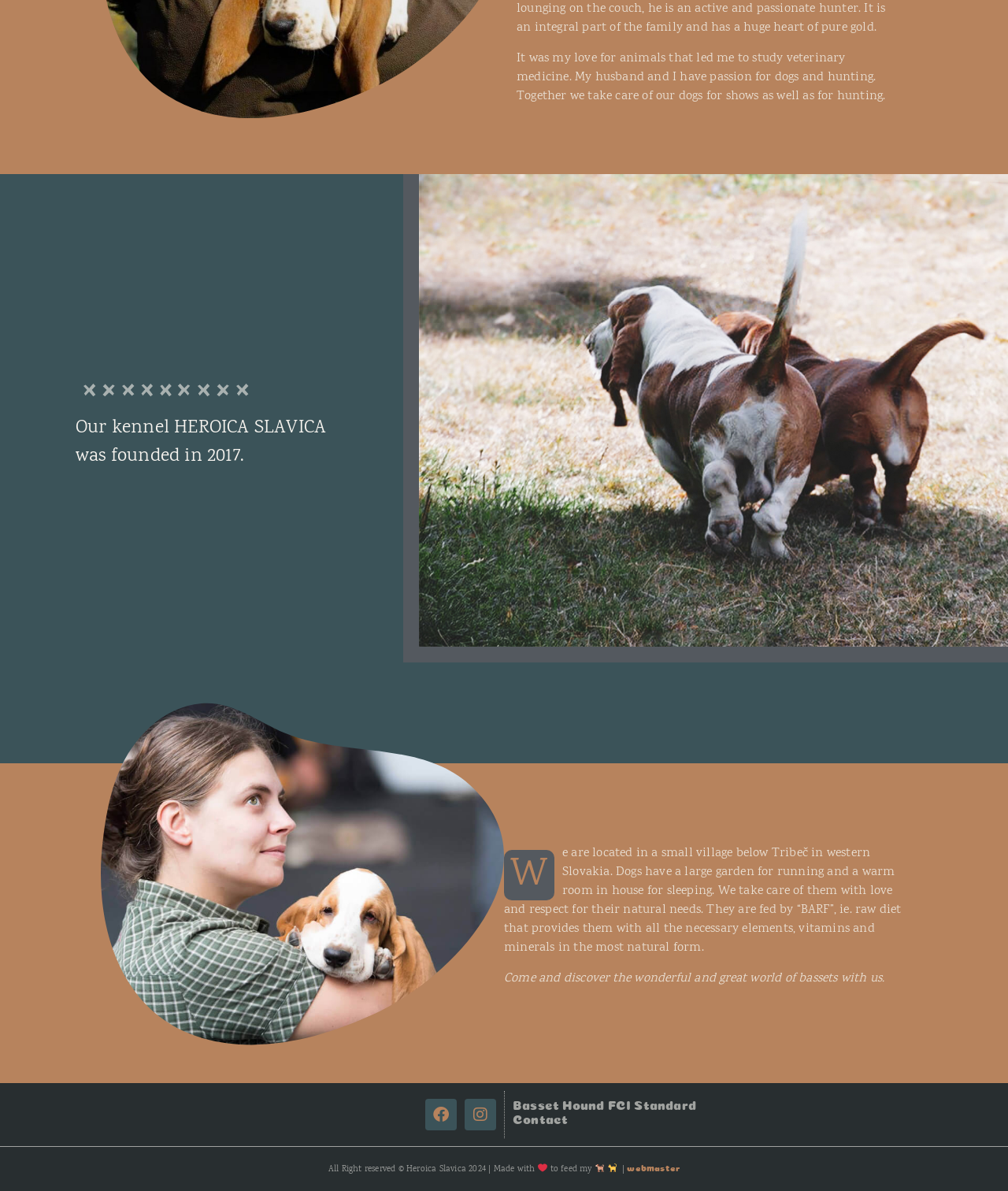Locate the UI element described as follows: "Basset Hound FCI Standard". Return the bounding box coordinates as four float numbers between 0 and 1 in the order [left, top, right, bottom].

[0.509, 0.918, 0.691, 0.938]